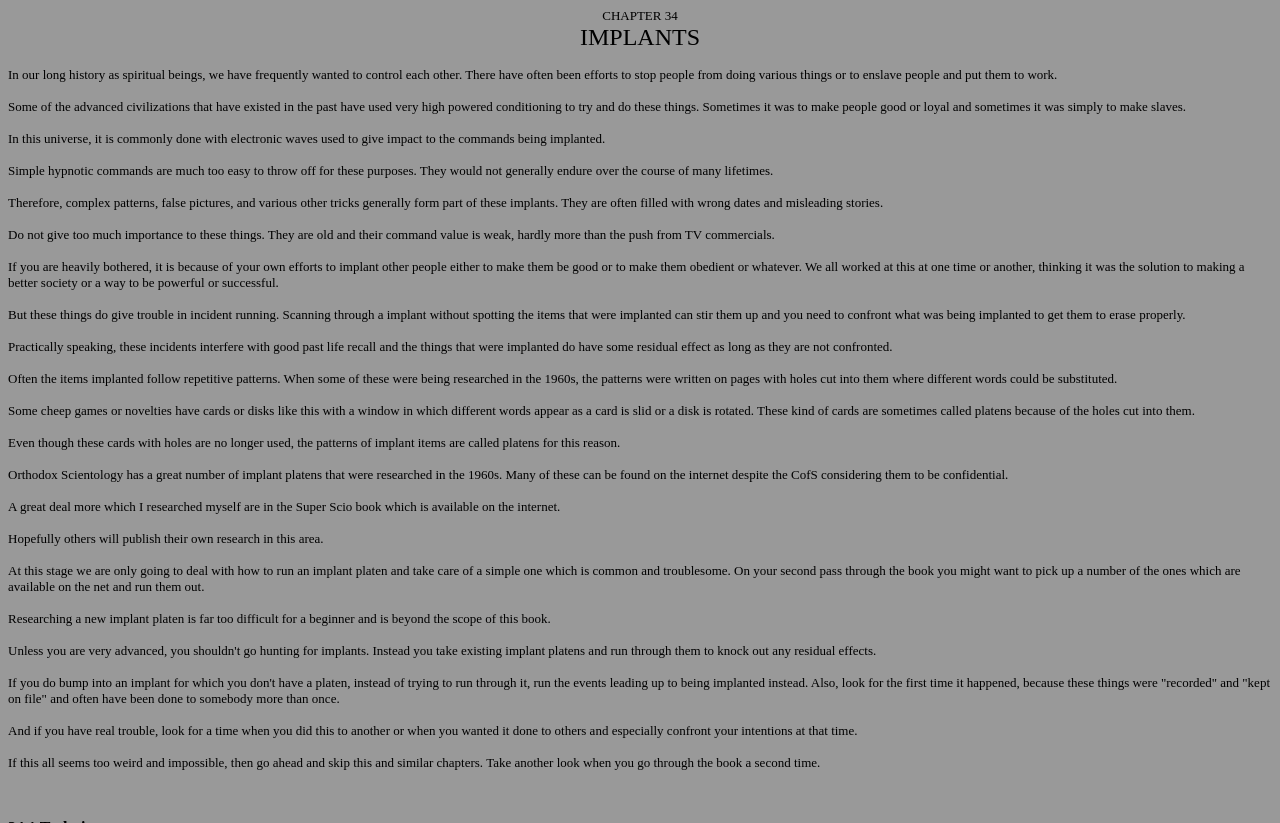Please analyze the image and provide a thorough answer to the question:
Where can implant platens be found?

The static text elements mention that many implant platens can be found on the internet, despite being considered confidential by the Church of Scientology. Additionally, the Super Scio book, which is available on the internet, contains more researched implant platens.